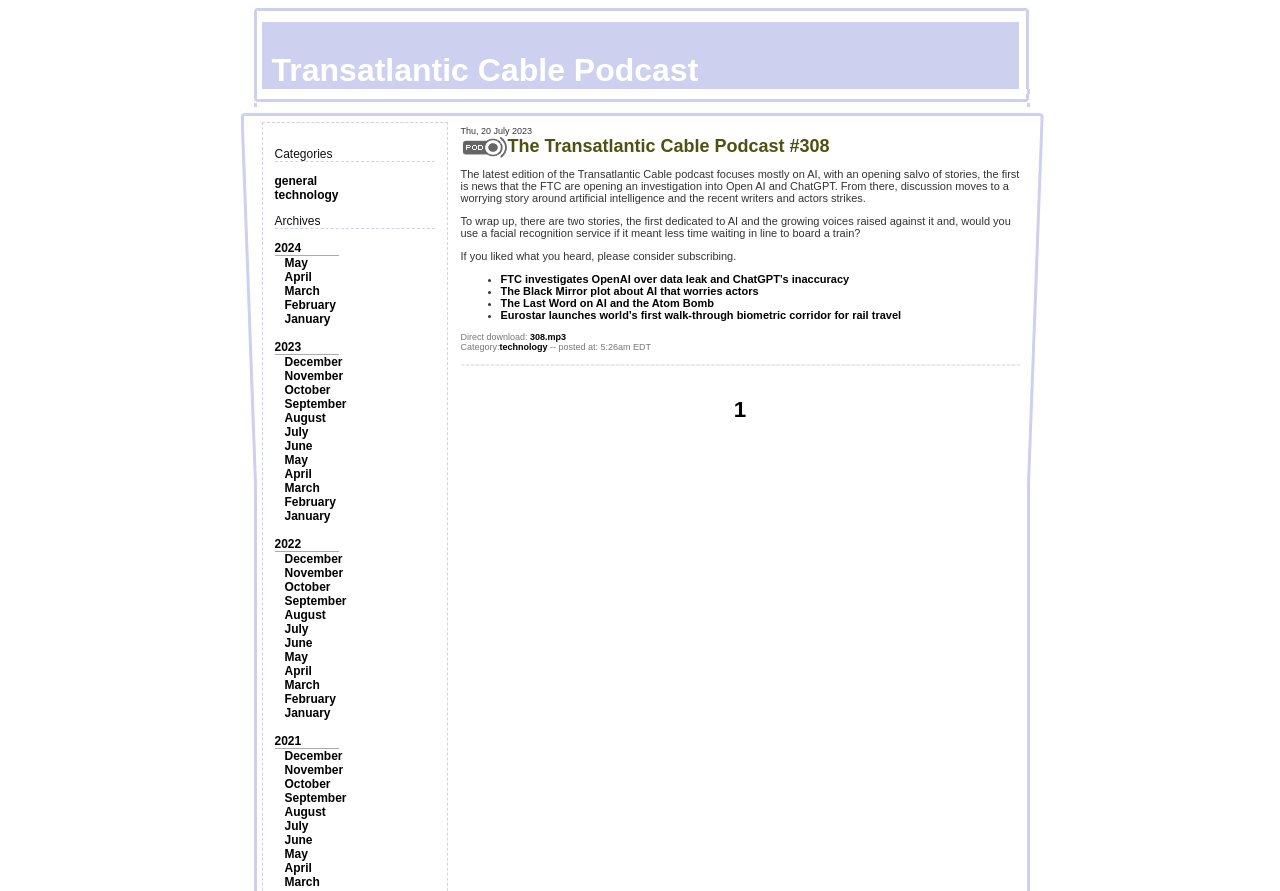Please locate the bounding box coordinates of the region I need to click to follow this instruction: "Listen to the Transatlantic Cable Podcast #308".

[0.396, 0.153, 0.648, 0.175]